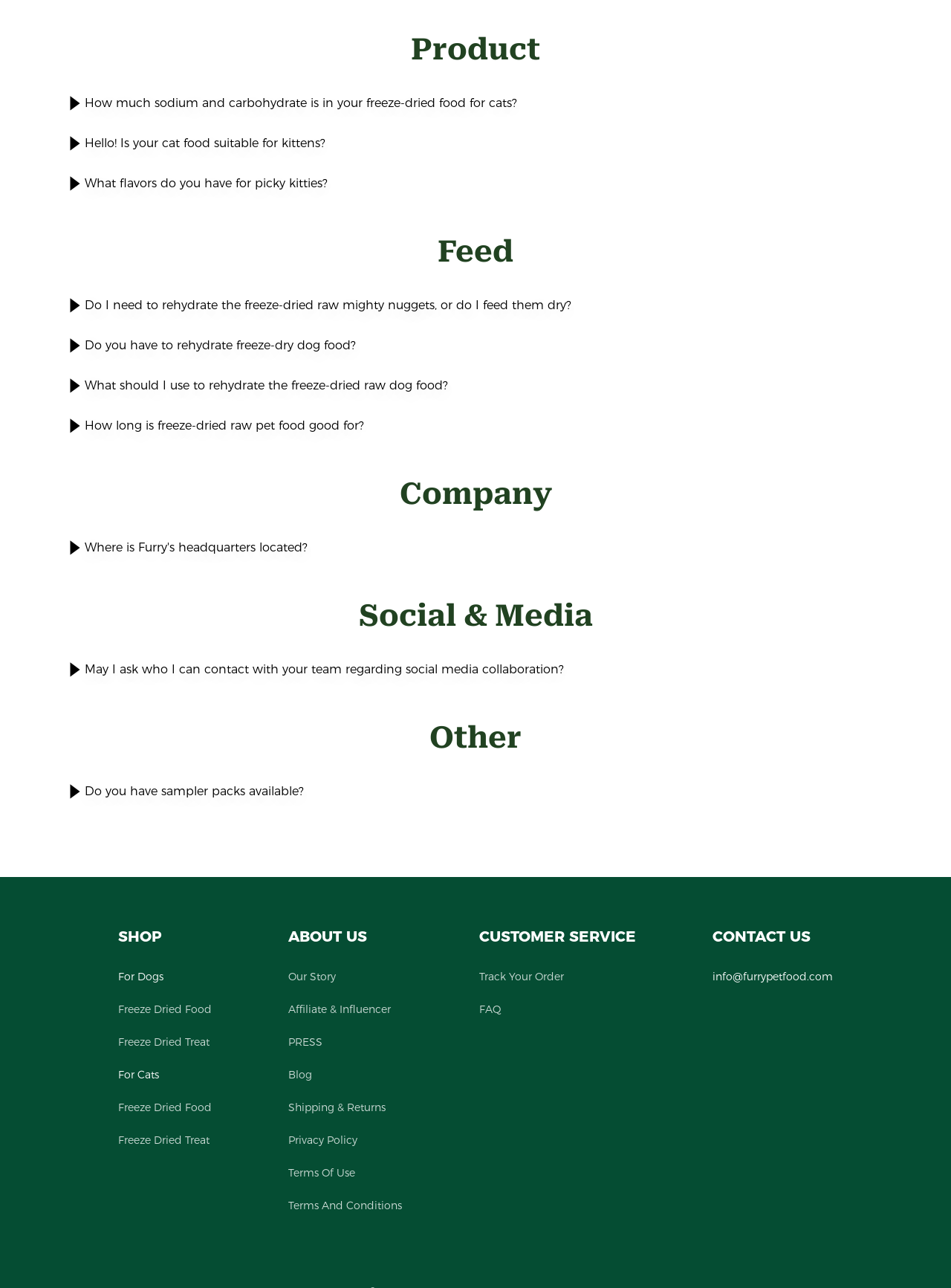Determine the bounding box coordinates of the section to be clicked to follow the instruction: "View 'FAQ'". The coordinates should be given as four float numbers between 0 and 1, formatted as [left, top, right, bottom].

[0.504, 0.779, 0.527, 0.789]